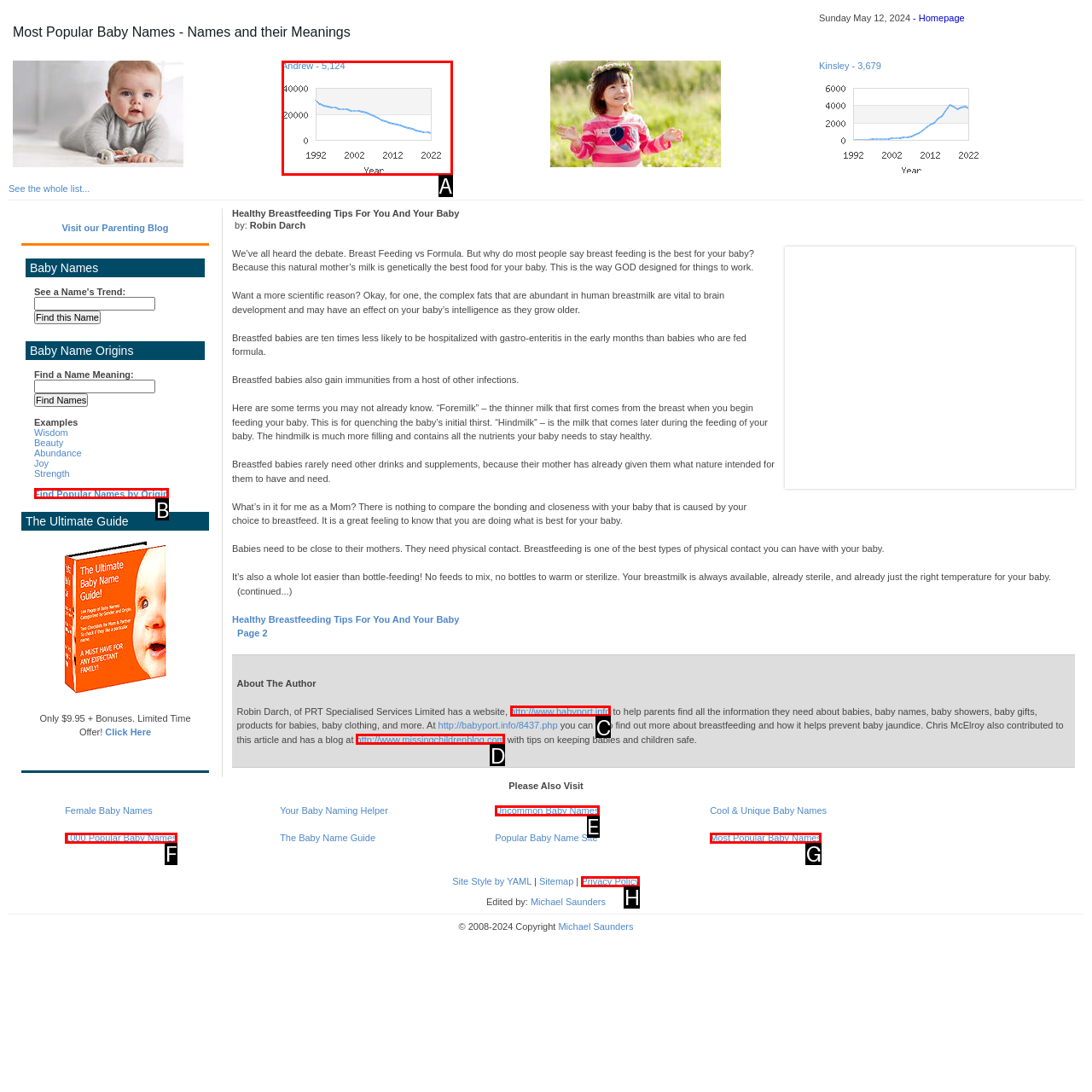From the choices given, find the HTML element that matches this description: Uncommon Baby Names. Answer with the letter of the selected option directly.

E